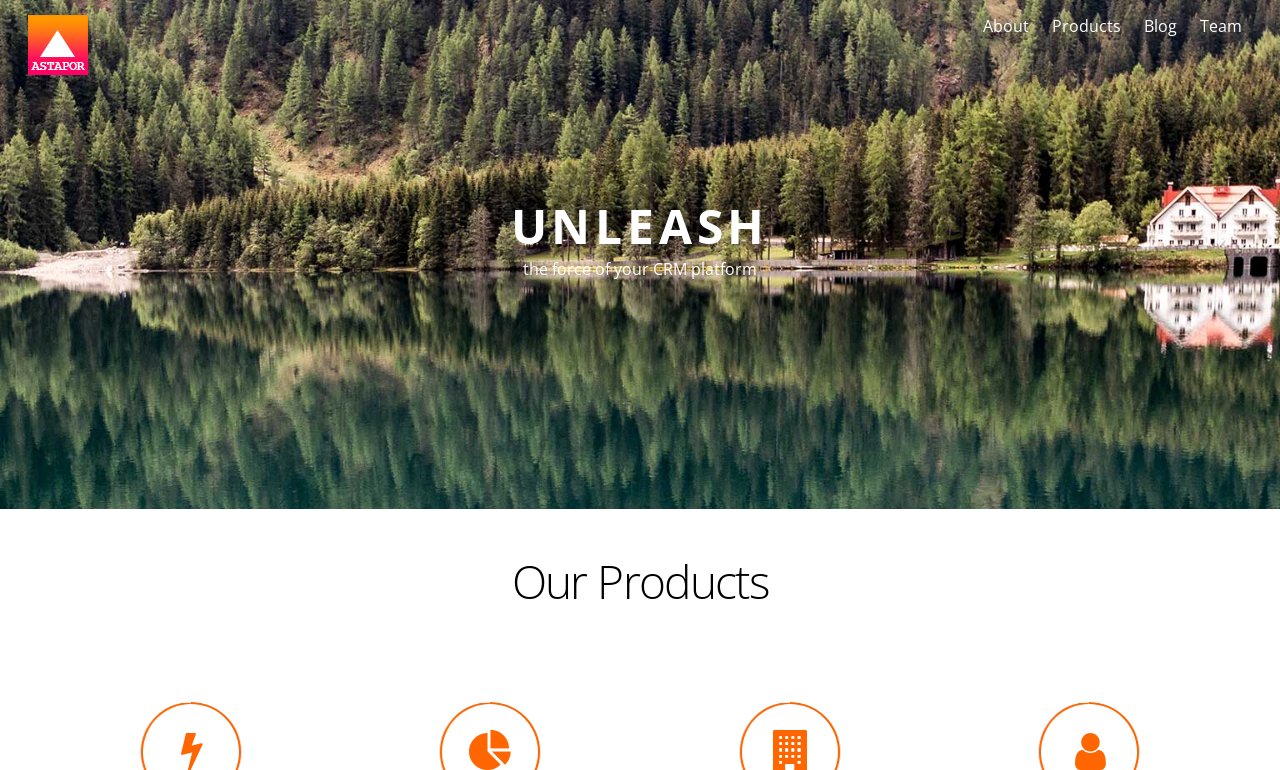Answer this question in one word or a short phrase: What is the theme of the company's products?

Salesforce